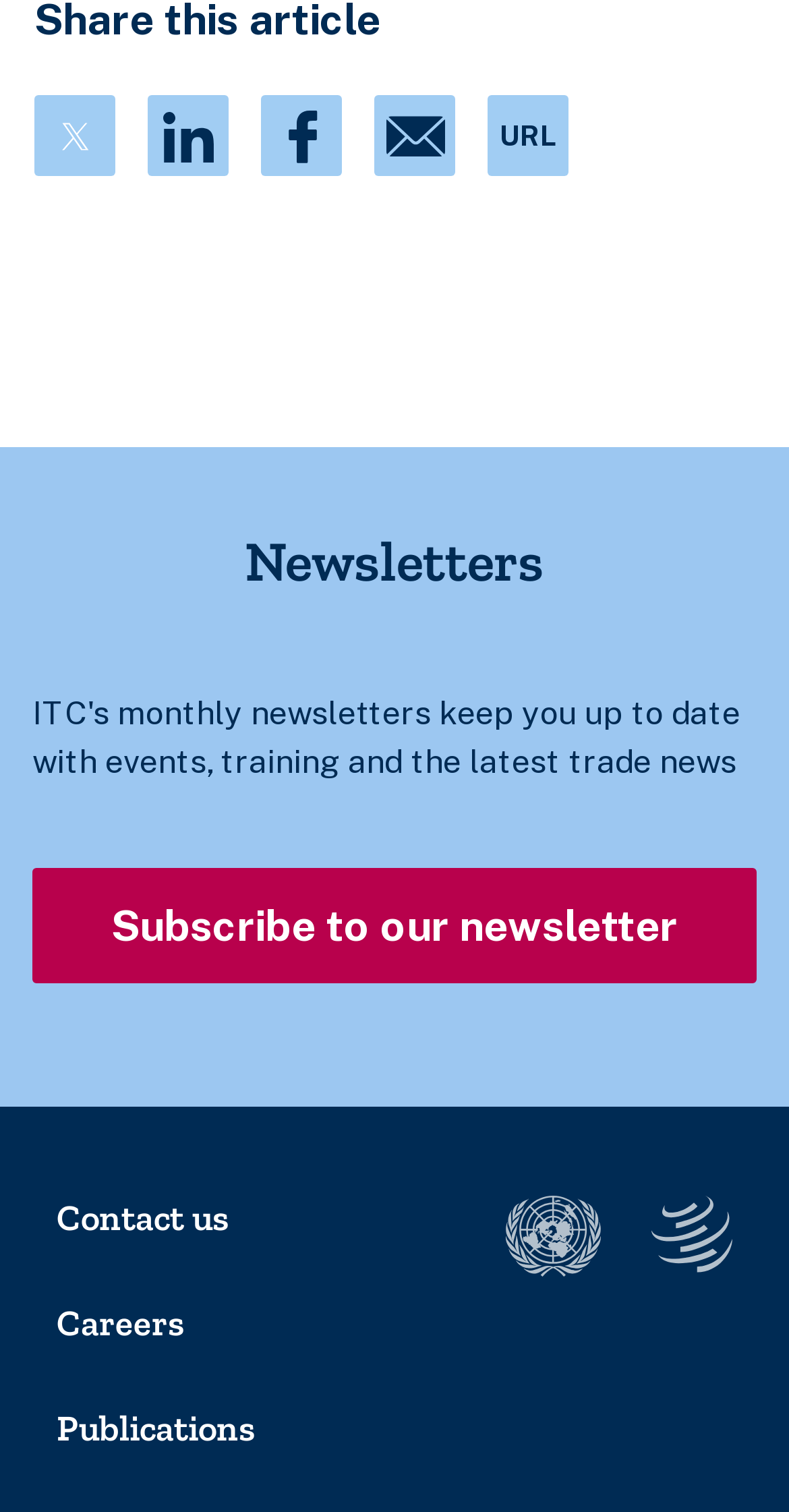Please find the bounding box coordinates of the element's region to be clicked to carry out this instruction: "View publications".

[0.072, 0.93, 0.928, 0.959]